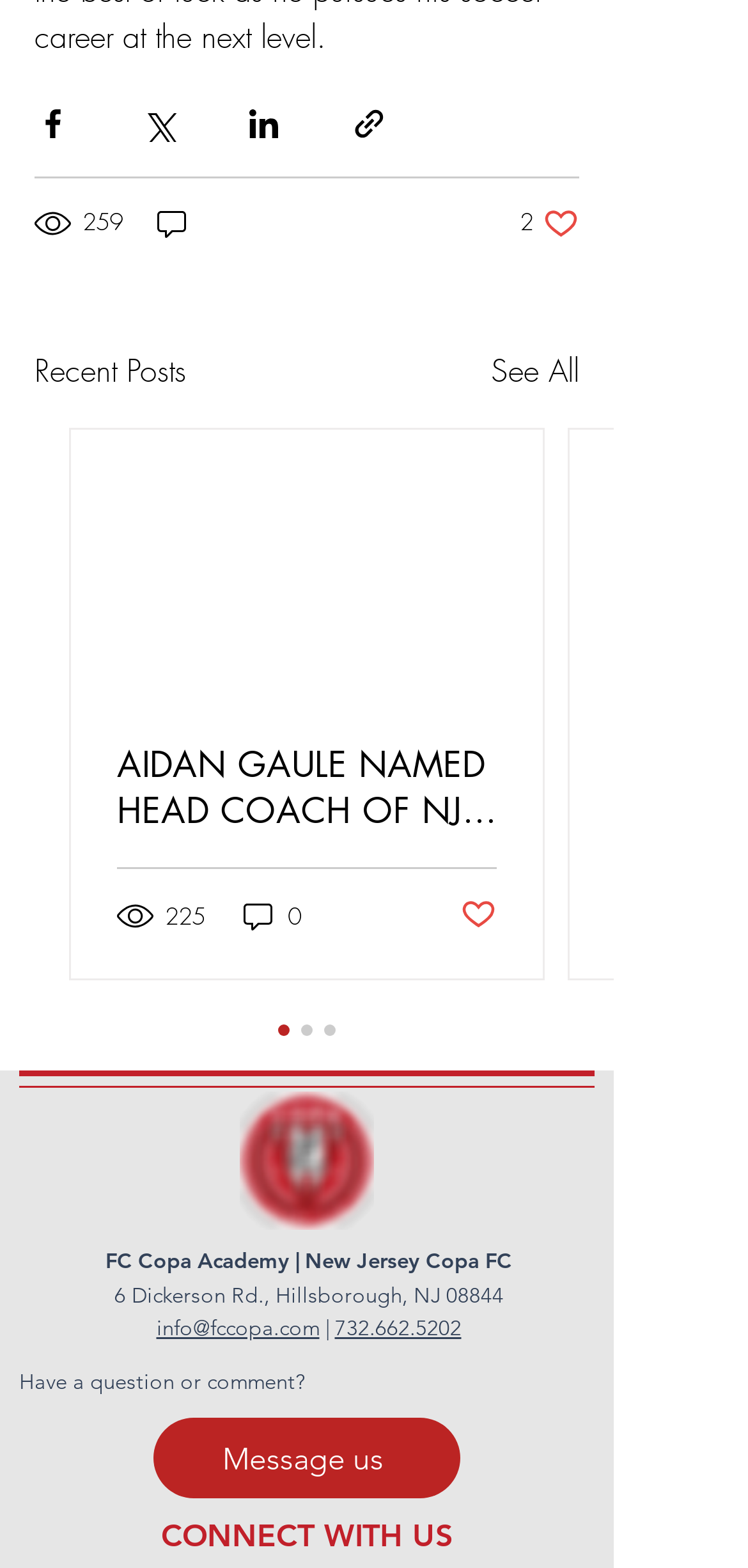Find the bounding box coordinates of the area that needs to be clicked in order to achieve the following instruction: "Share via Facebook". The coordinates should be specified as four float numbers between 0 and 1, i.e., [left, top, right, bottom].

[0.046, 0.067, 0.095, 0.09]